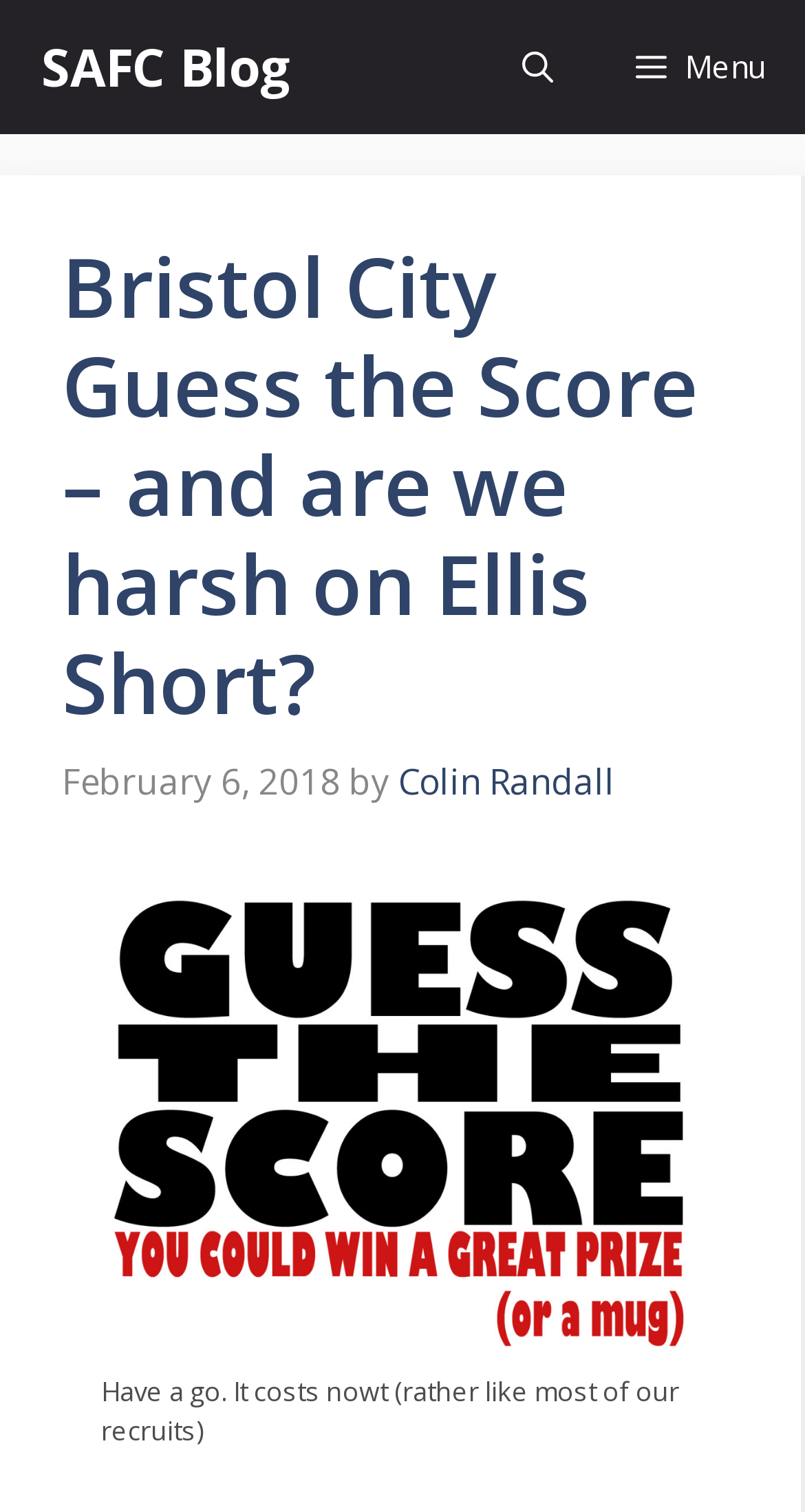Determine the primary headline of the webpage.

Bristol City Guess the Score – and are we harsh on Ellis Short?